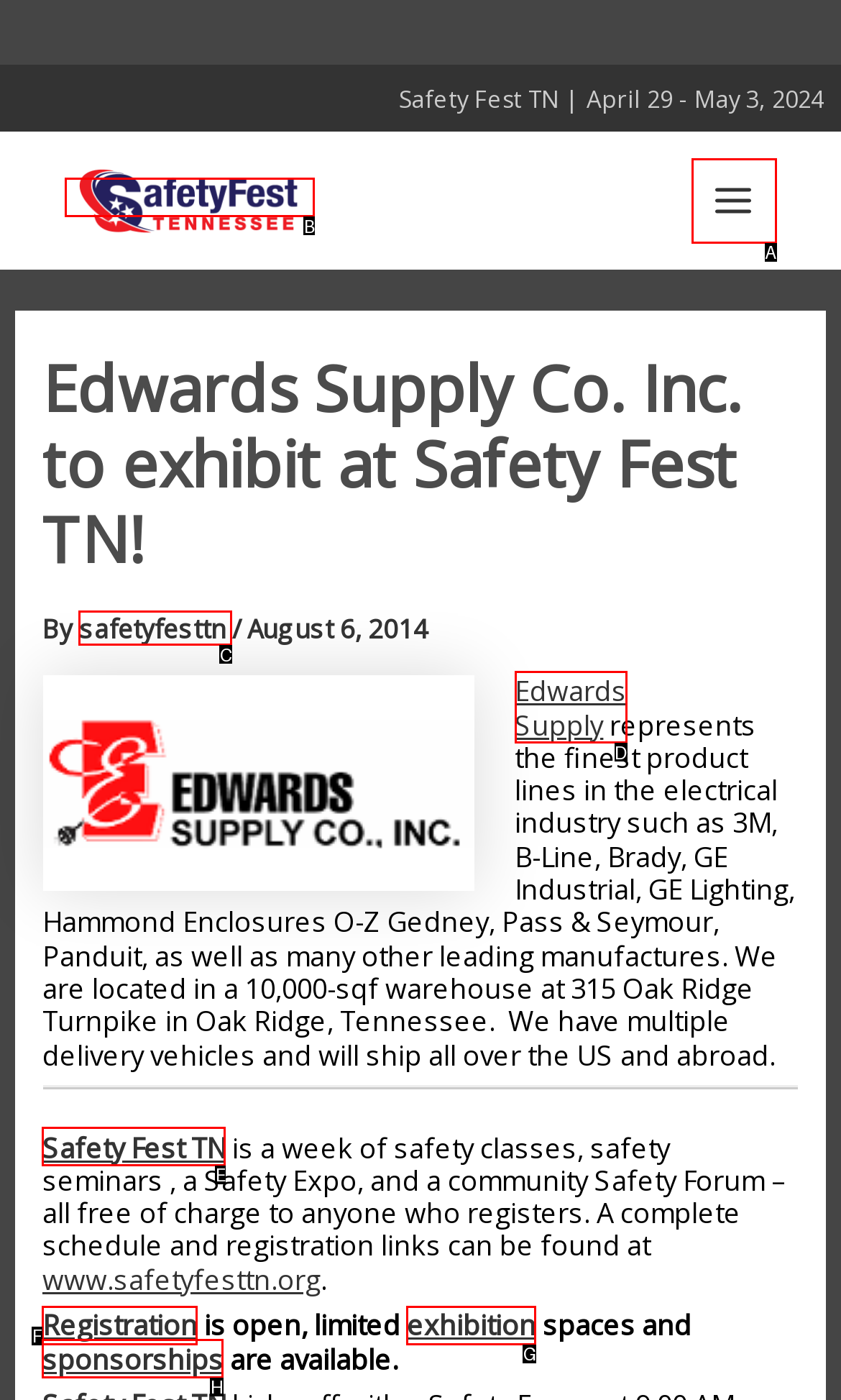Point out the specific HTML element to click to complete this task: Click the Safety Fest TN link Reply with the letter of the chosen option.

B